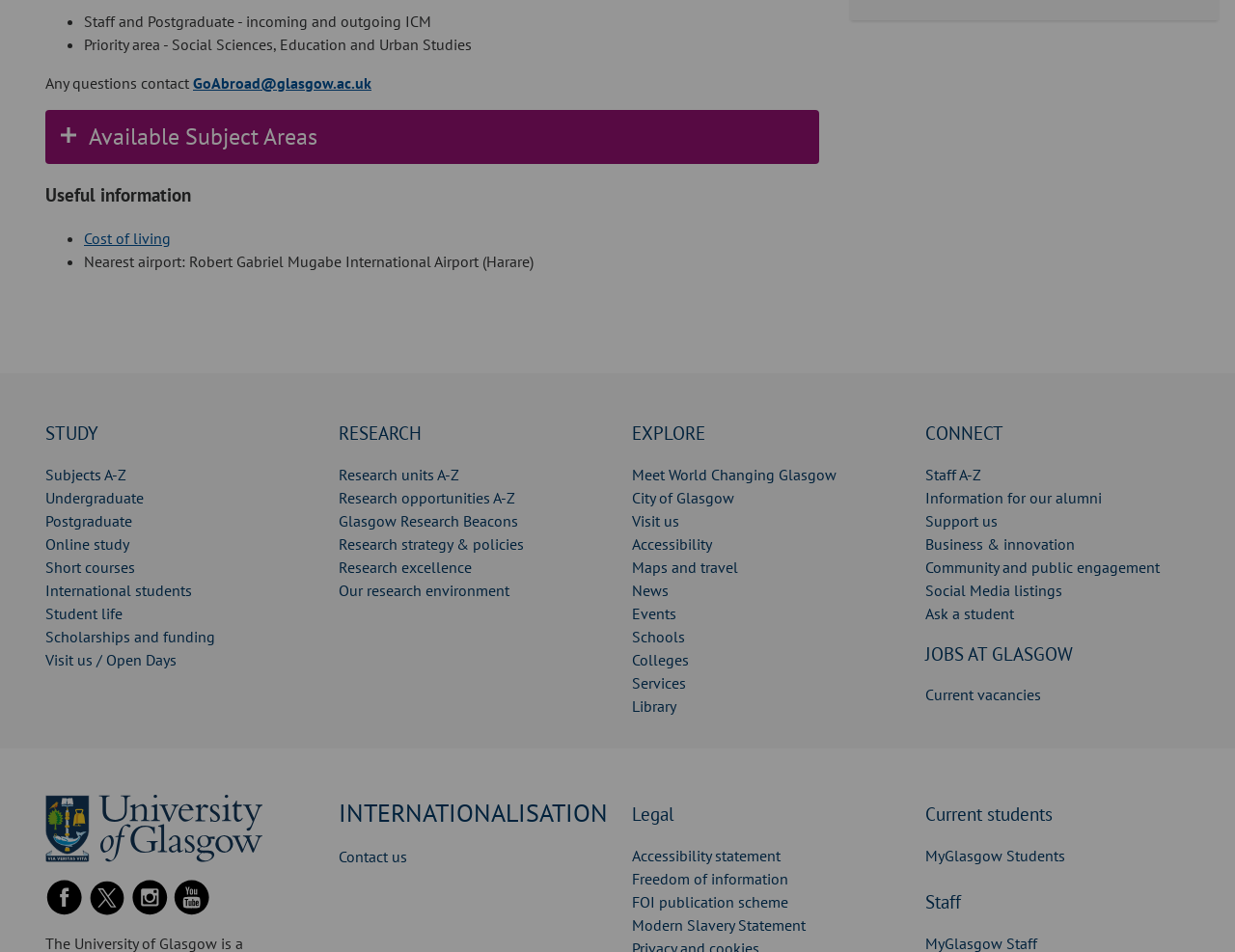Identify the bounding box for the given UI element using the description provided. Coordinates should be in the format (top-left x, top-left y, bottom-right x, bottom-right y) and must be between 0 and 1. Here is the description: Visit us

[0.512, 0.537, 0.55, 0.557]